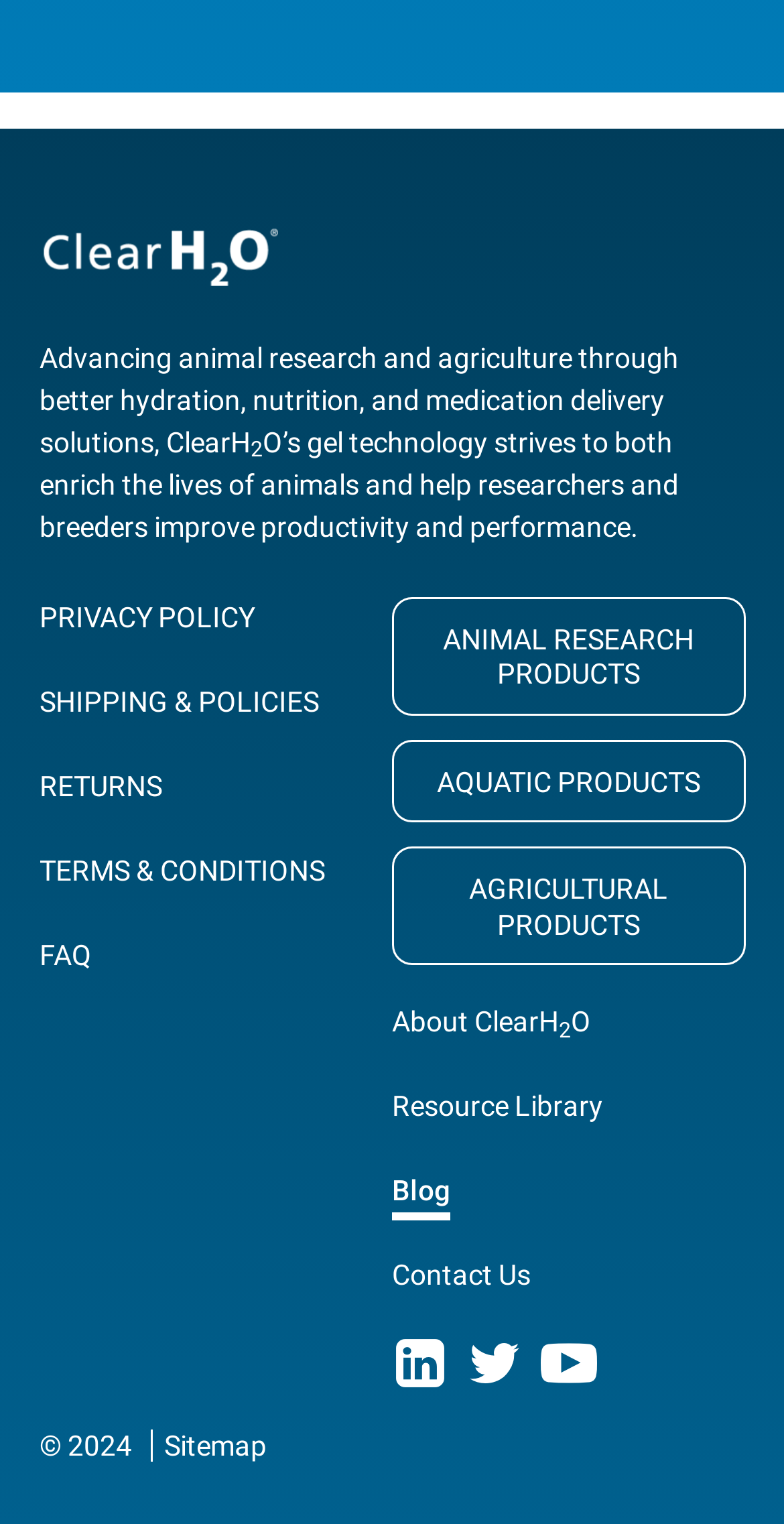Locate the bounding box coordinates of the item that should be clicked to fulfill the instruction: "Click on About ClearH2O".

[0.5, 0.657, 0.754, 0.69]